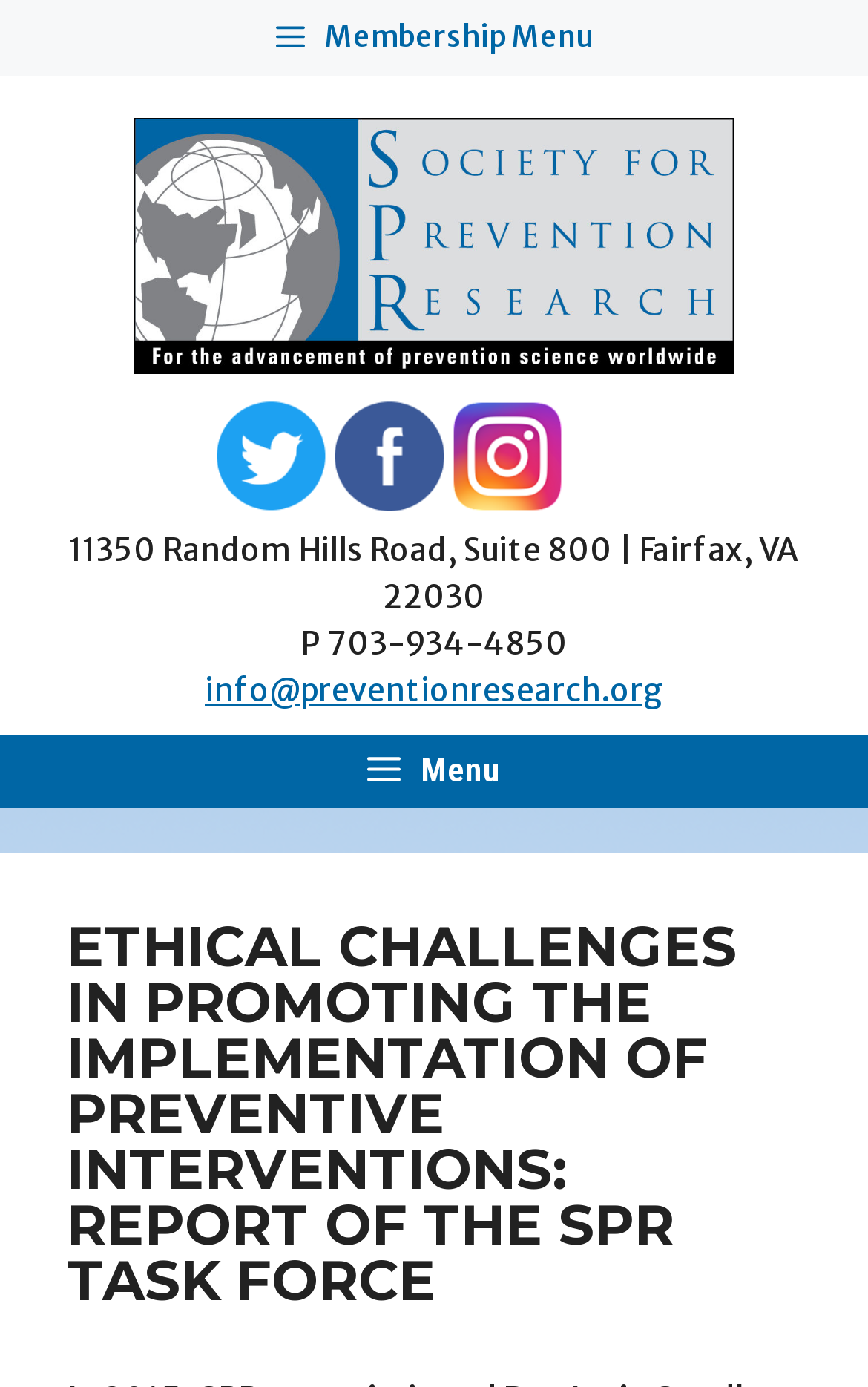Answer the question in a single word or phrase:
What is the organization's phone number?

703-934-4850